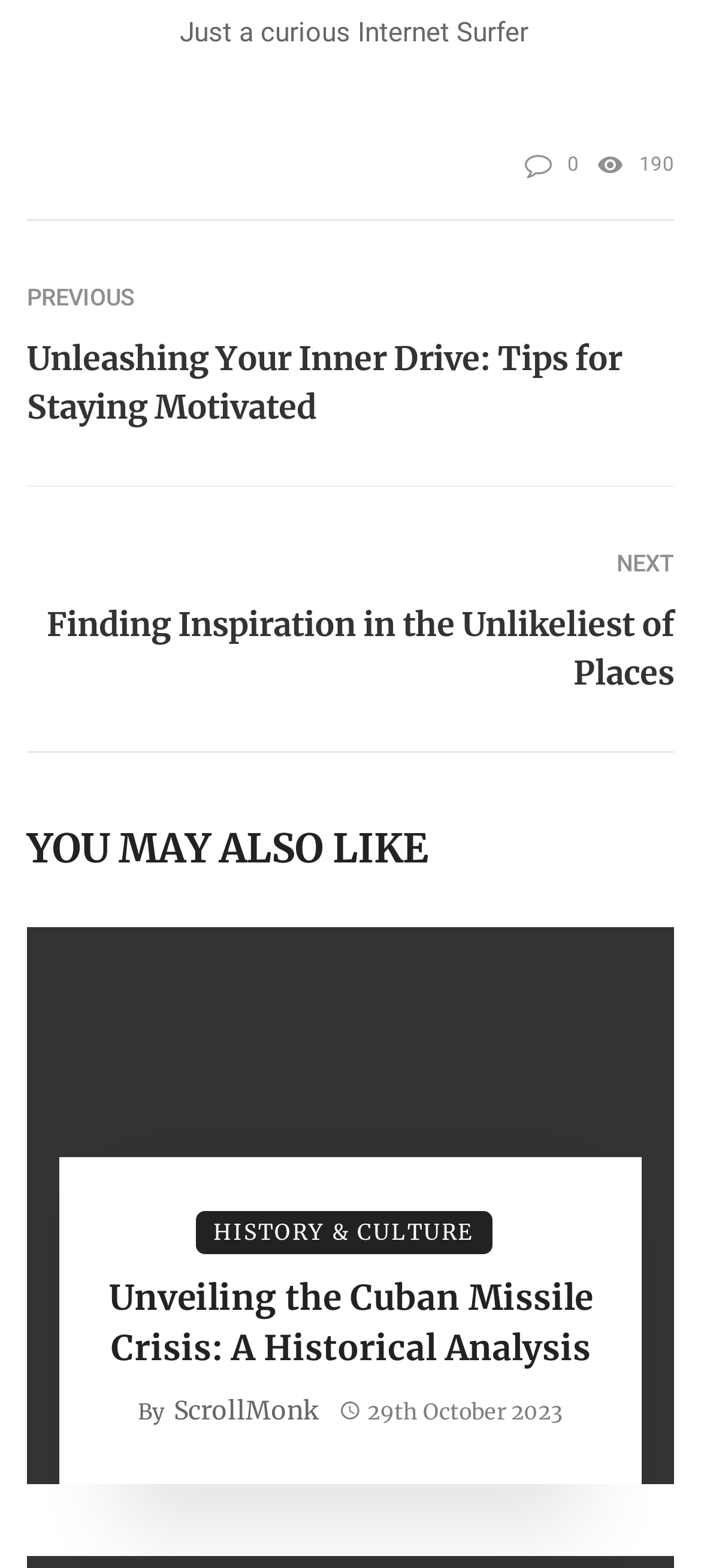Look at the image and answer the question in detail:
What is the text of the footer link on the right side?

I found the text of the footer link on the right side by looking at the link element inside the footer element, which is ' 190' and extracting the numeric part.